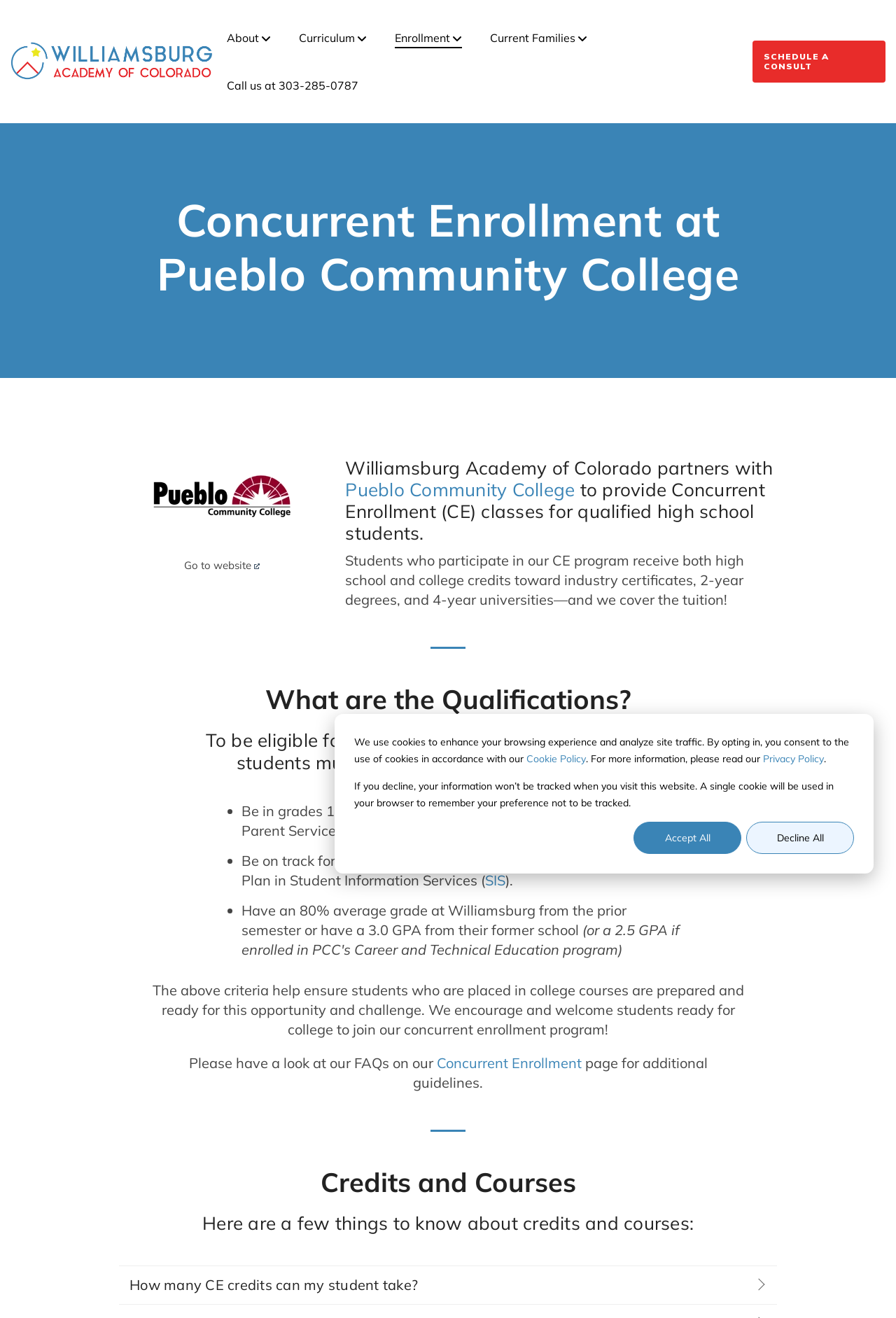Determine the bounding box for the described HTML element: "Sternzeichen". Ensure the coordinates are four float numbers between 0 and 1 in the format [left, top, right, bottom].

None